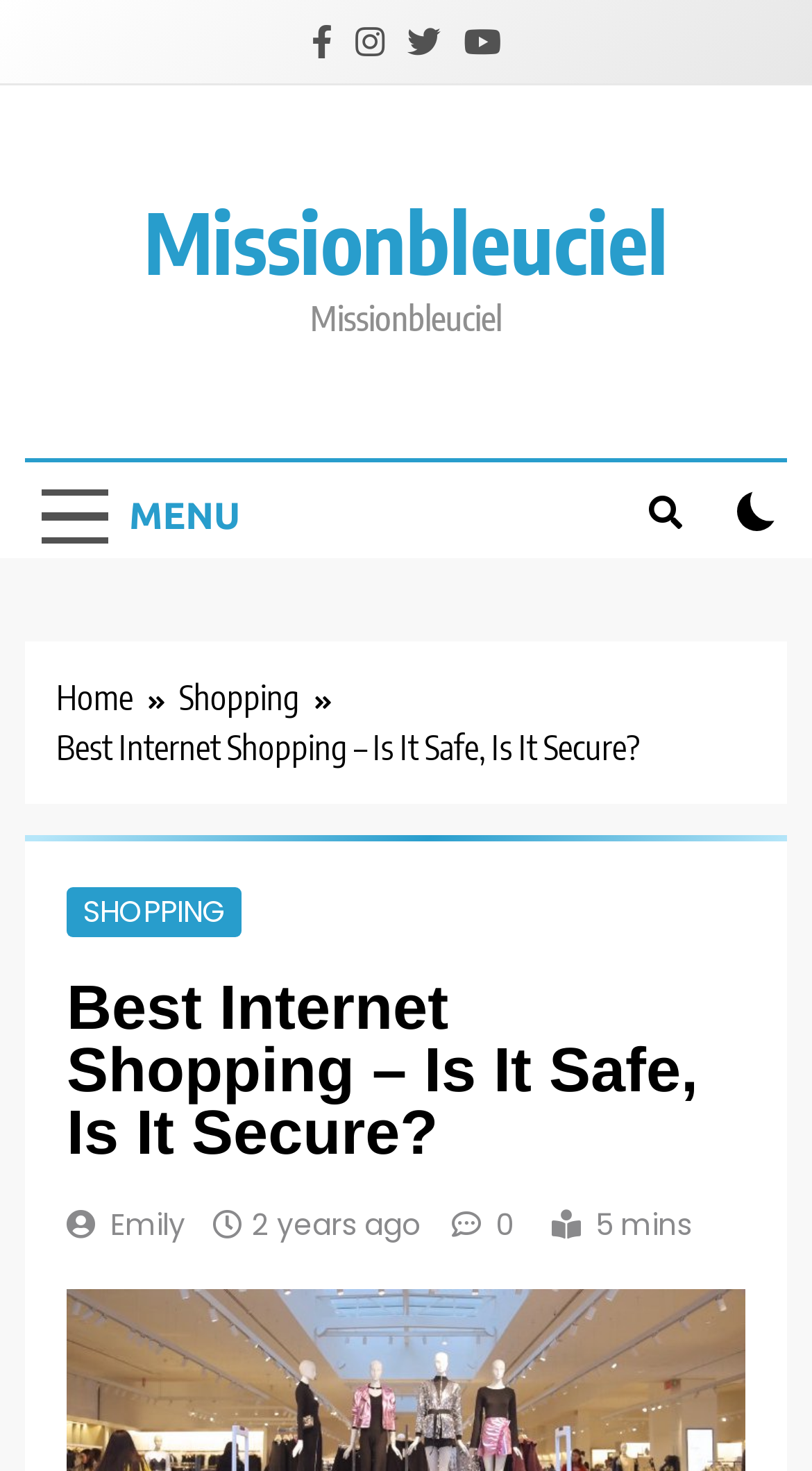What is the purpose of the checkbox?
Use the image to give a comprehensive and detailed response to the question.

I found a checkbox element, but there is no nearby text or description to indicate its purpose.